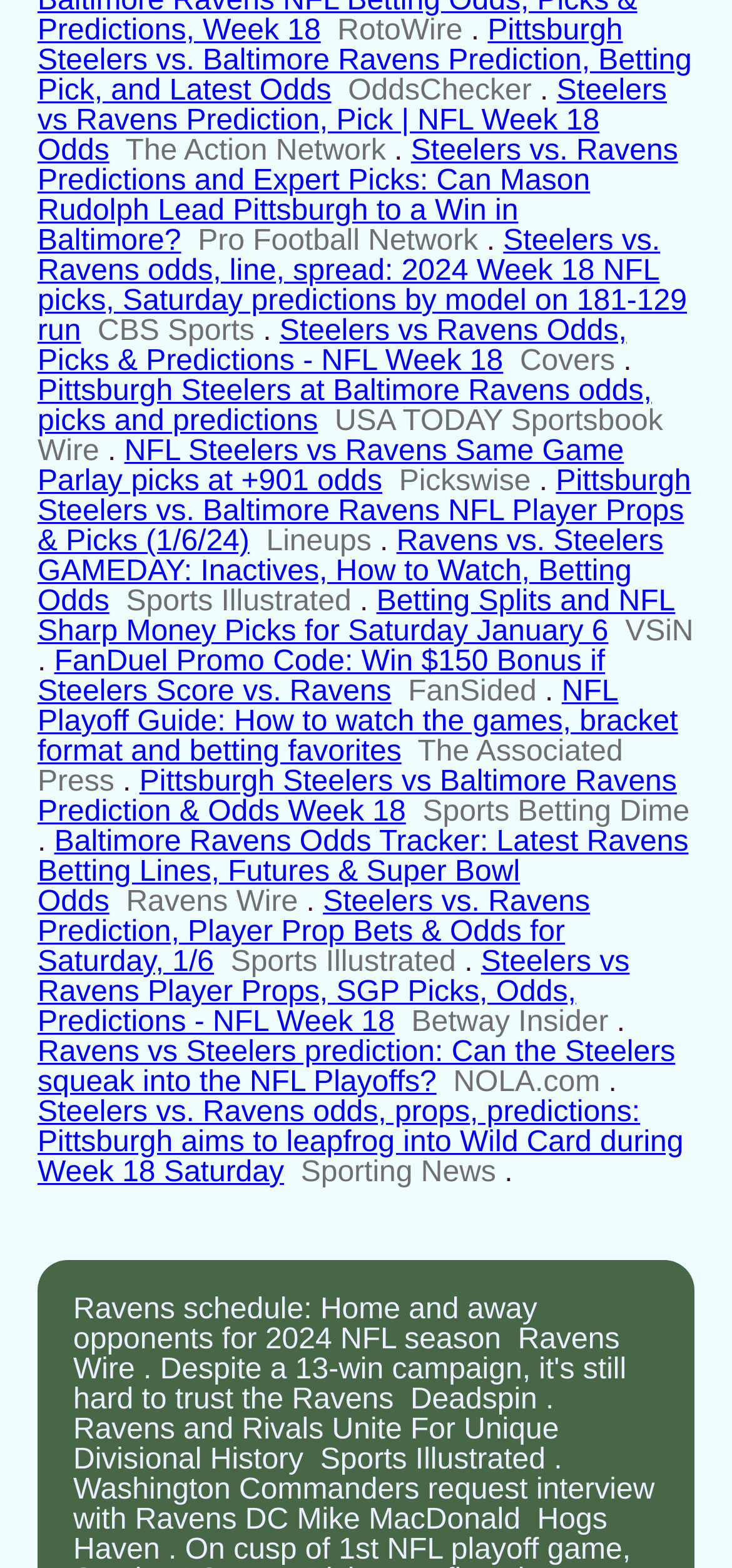How many links are on this webpage?
Using the screenshot, give a one-word or short phrase answer.

30